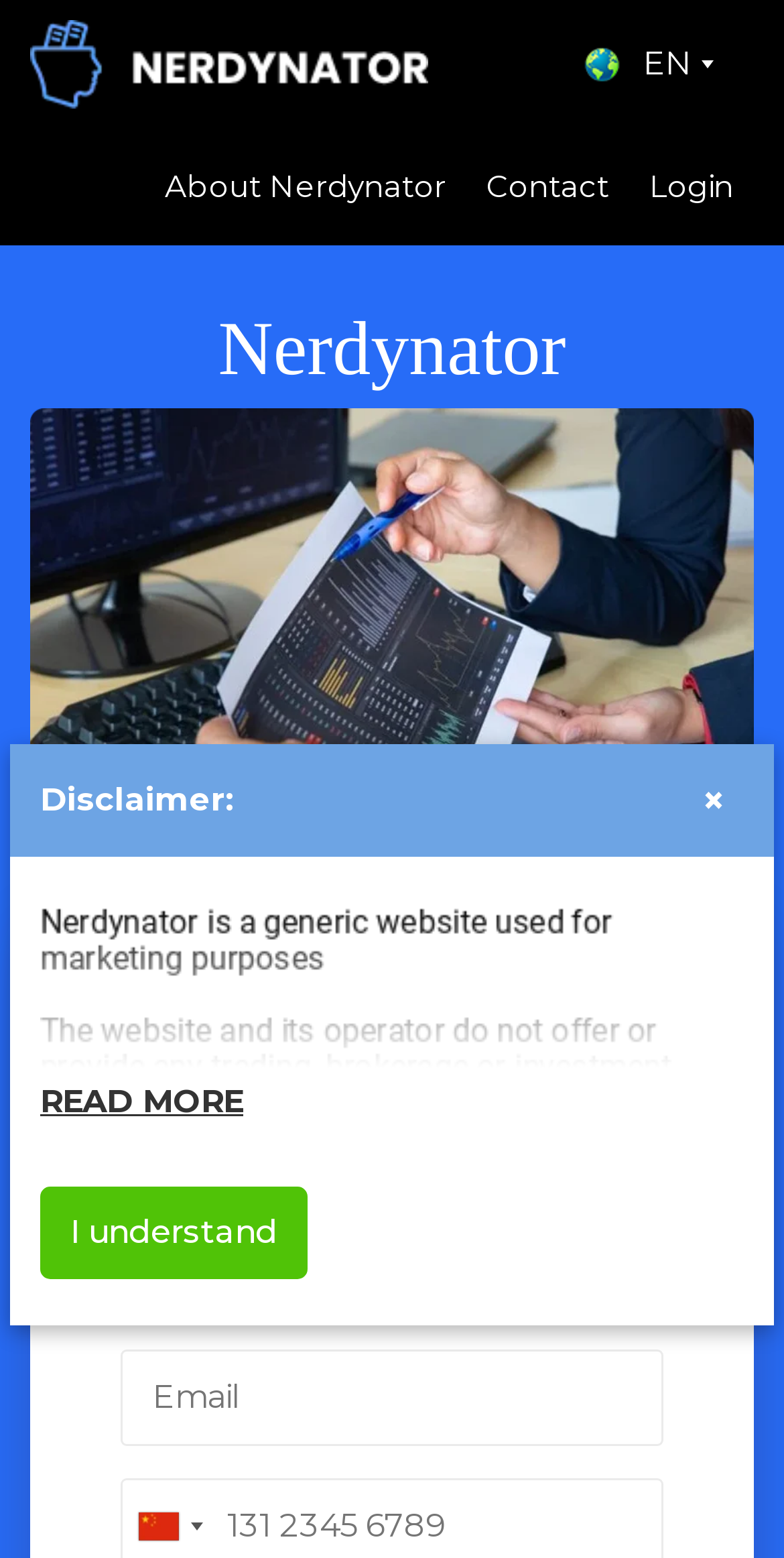Please examine the image and answer the question with a detailed explanation:
What is the language of the webpage?

The language of the webpage is indicated by the 'EN' text located at the top right corner of the page, suggesting that the webpage is in English.